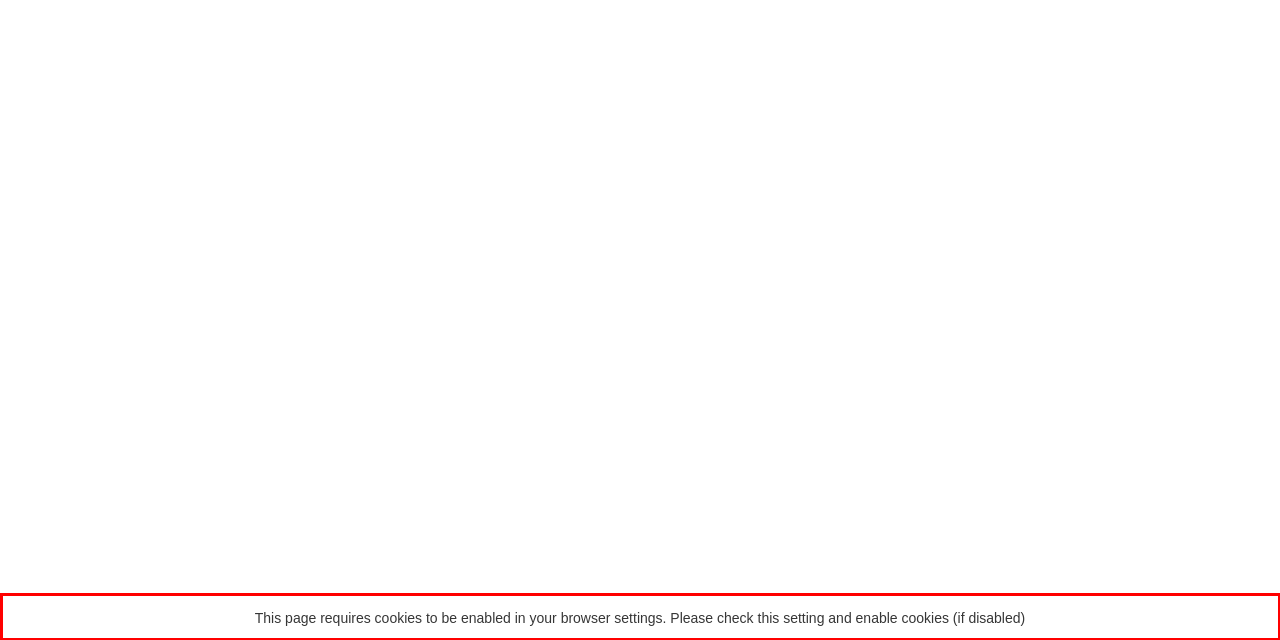Inspect the webpage screenshot that has a red bounding box and use OCR technology to read and display the text inside the red bounding box.

This page requires cookies to be enabled in your browser settings. Please check this setting and enable cookies (if disabled)